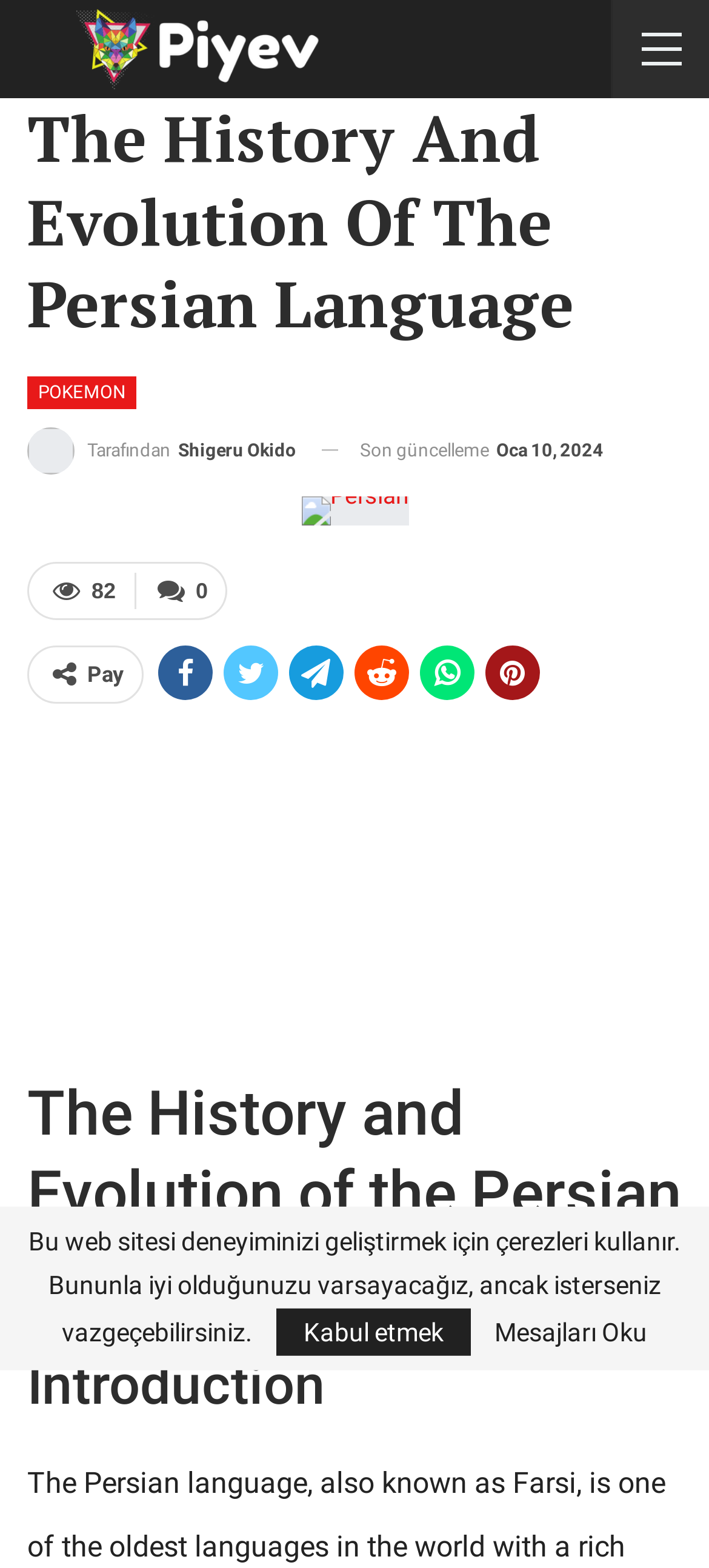How many links are there in the webpage?
Refer to the image and provide a one-word or short phrase answer.

9